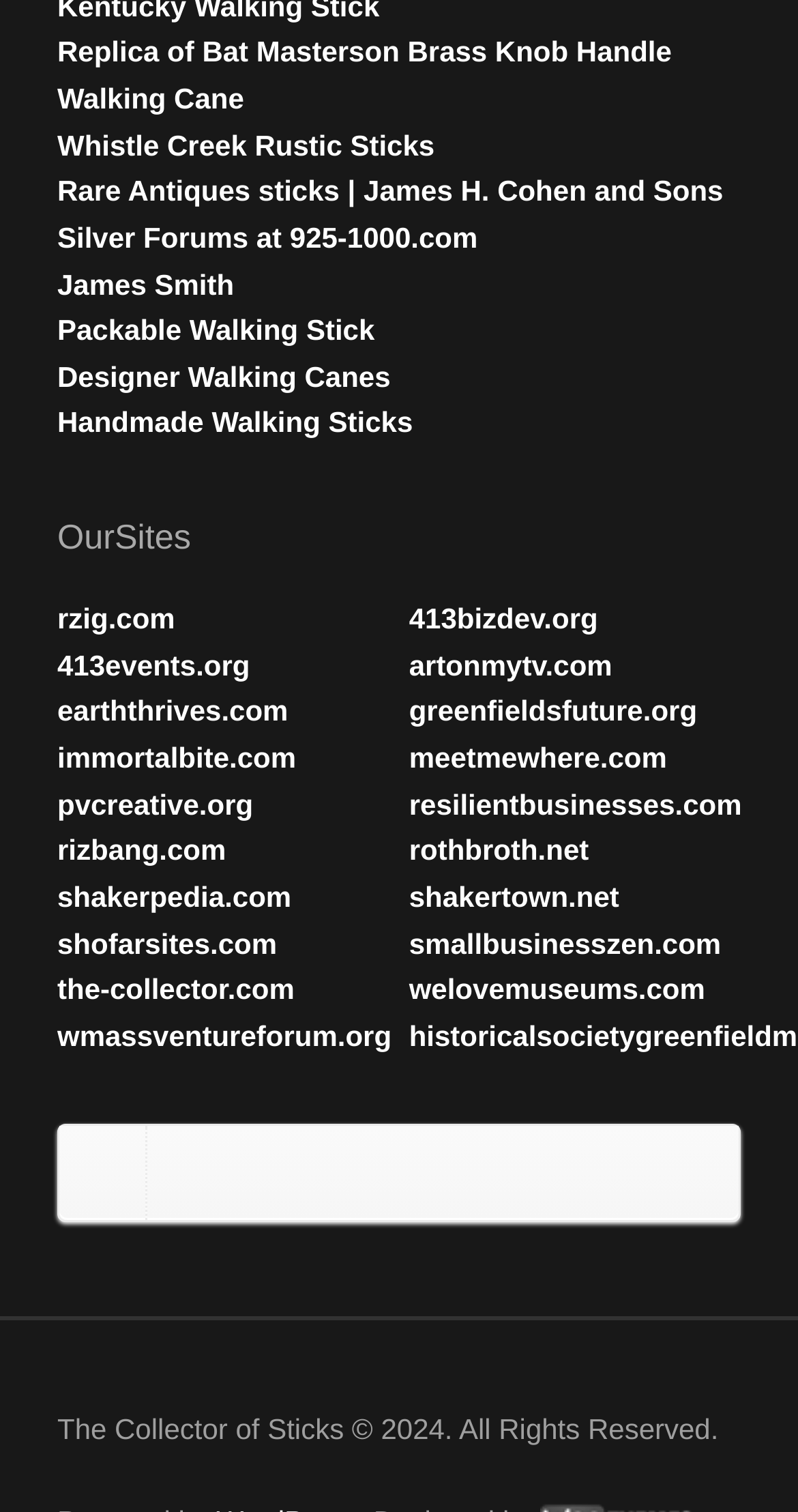Using the provided element description, identify the bounding box coordinates as (top-left x, top-left y, bottom-right x, bottom-right y). Ensure all values are between 0 and 1. Description: name="s" placeholder="Search…"

None